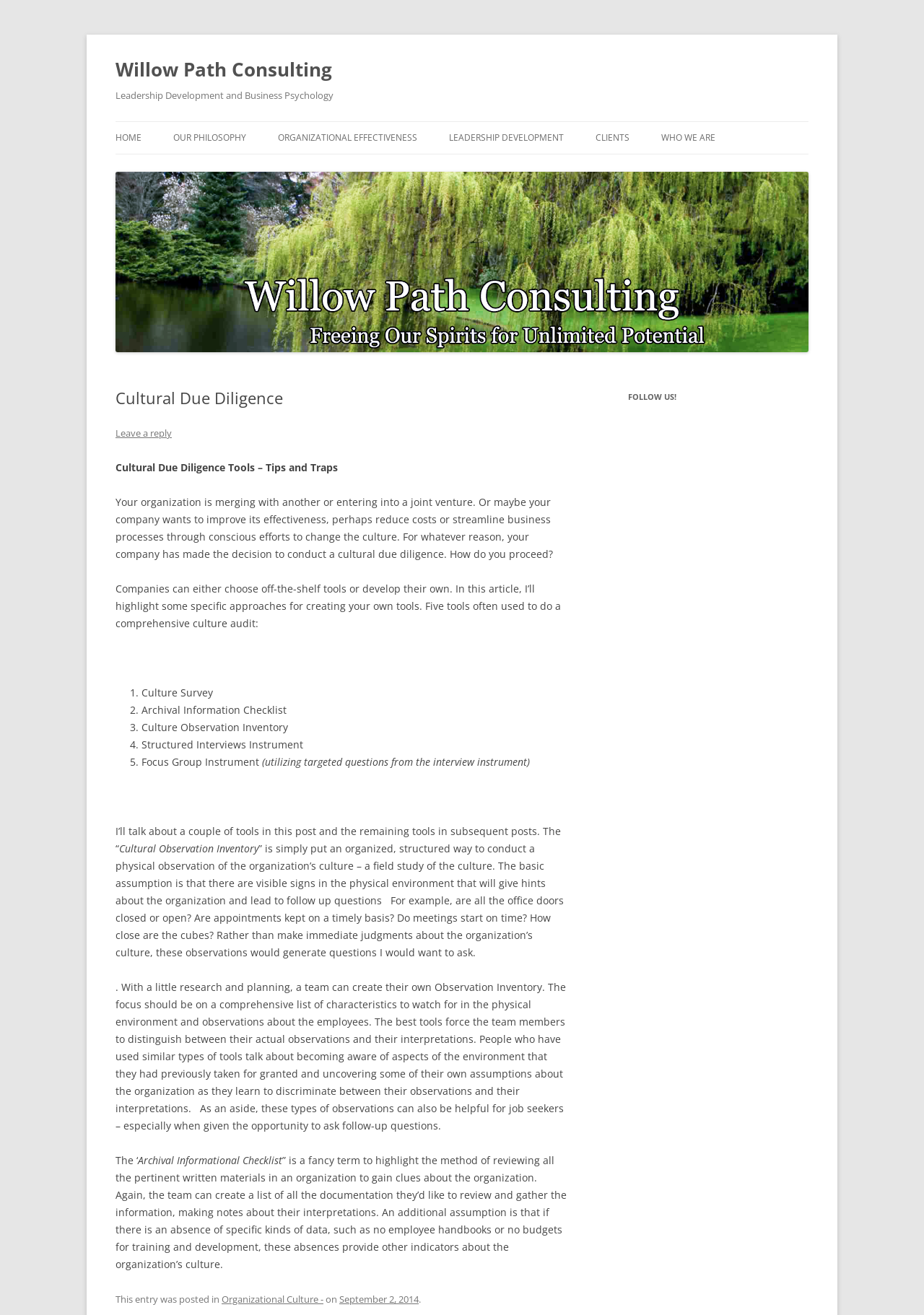Show the bounding box coordinates for the element that needs to be clicked to execute the following instruction: "Search for something". Provide the coordinates in the form of four float numbers between 0 and 1, i.e., [left, top, right, bottom].

None